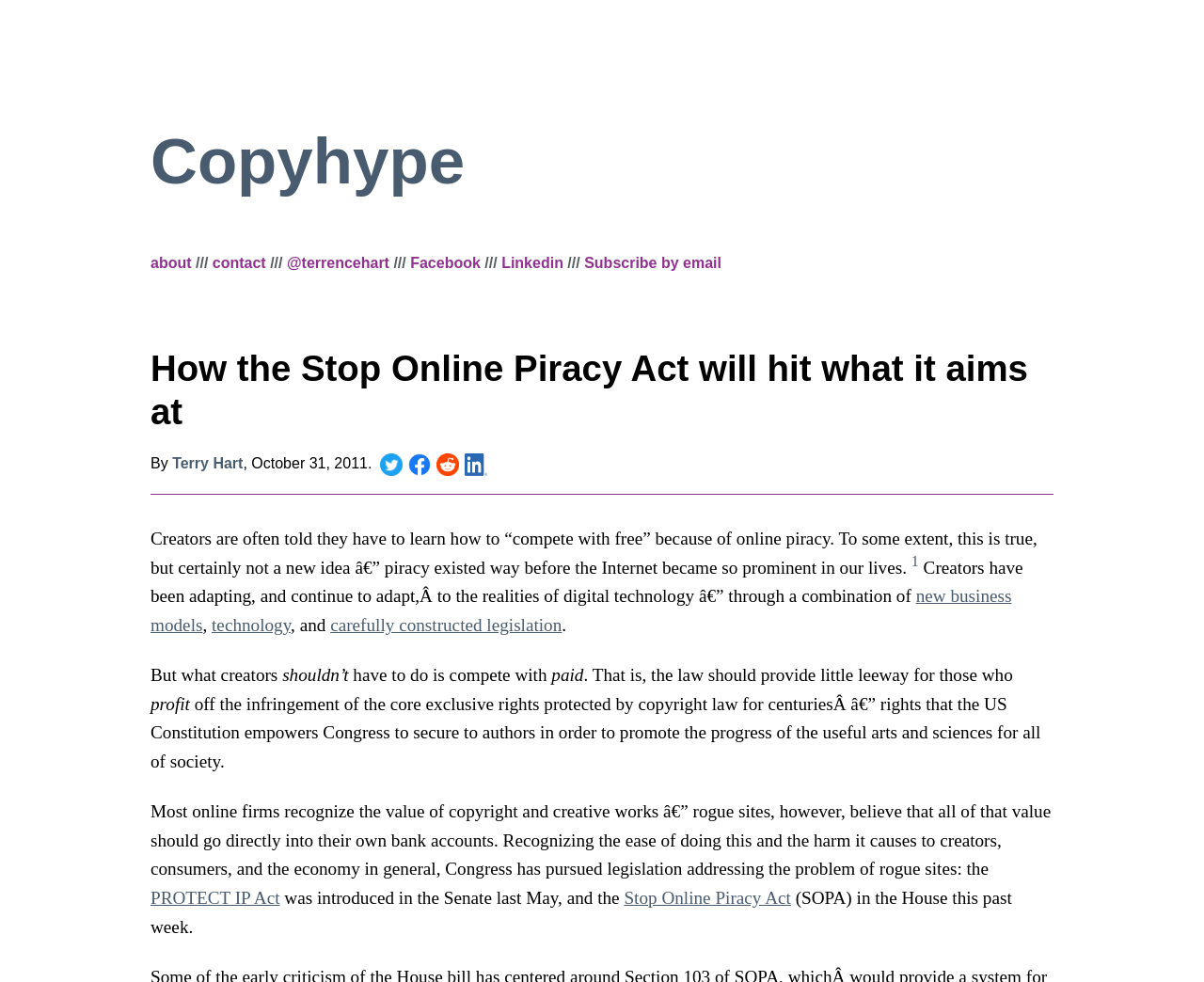Consider the image and give a detailed and elaborate answer to the question: 
What is the date of the article?

The date of the article can be determined by looking at the text following the author's name, which is 'October 31, 2011'.